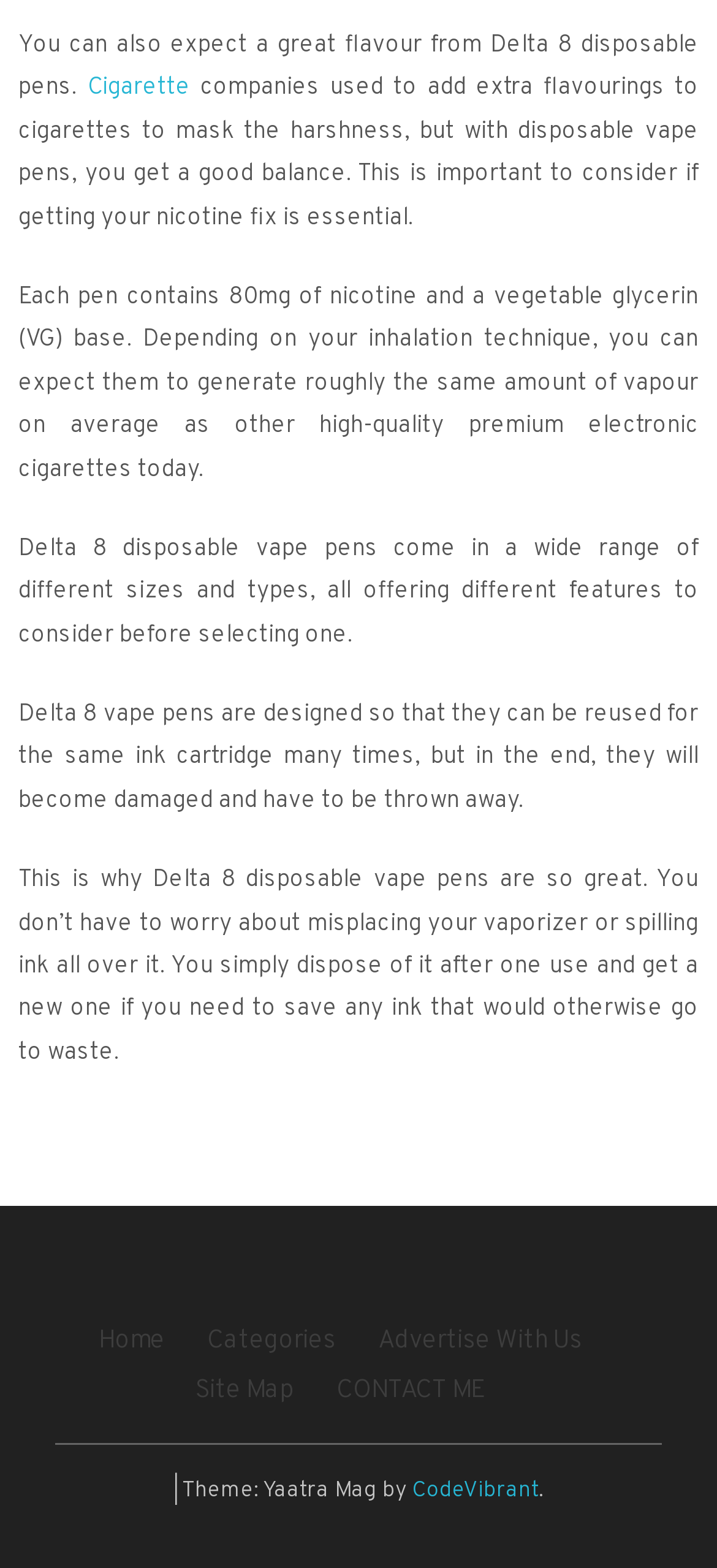Answer the question in a single word or phrase:
What is the benefit of Delta 8 disposable vape pens?

No worry about misplacing vaporizer